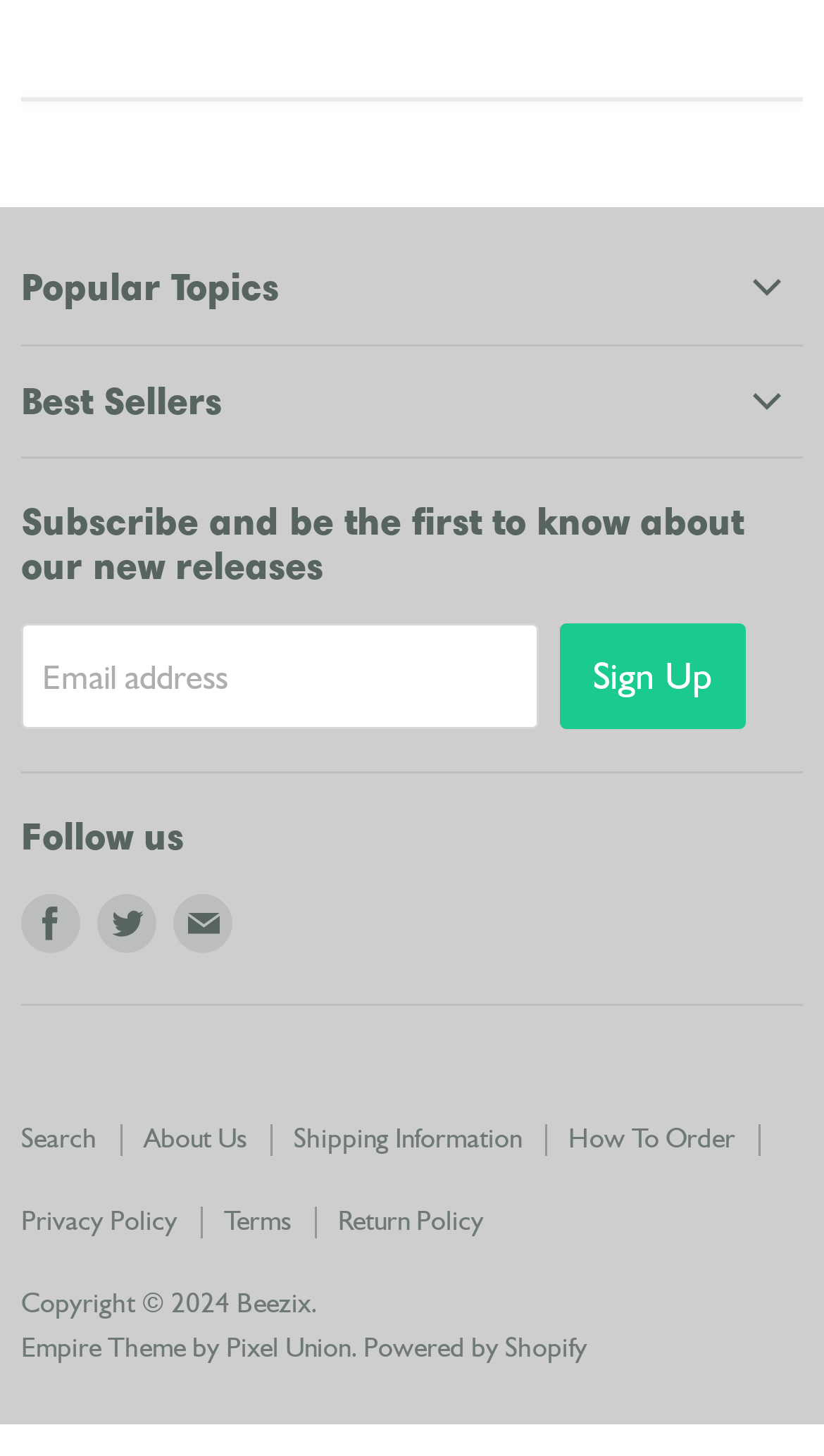How many links are in the Popular Topics section?
Please provide a single word or phrase based on the screenshot.

9